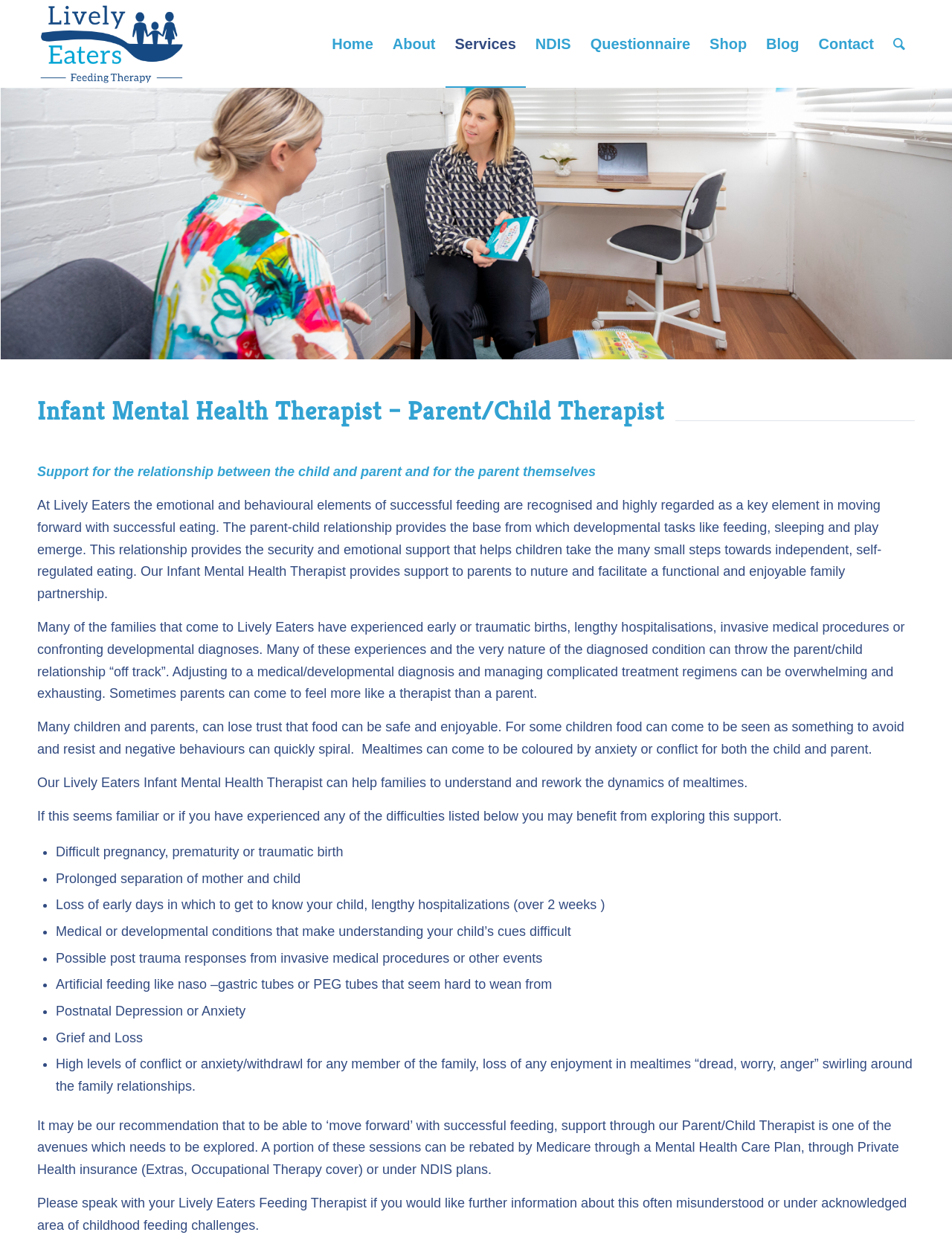Summarize the contents and layout of the webpage in detail.

The webpage is about Lively Eaters, an infant mental health therapist service that focuses on supporting the relationship between children and parents, particularly during mealtimes. At the top of the page, there is a navigation menu with links to different sections of the website, including Home, About, Services, NDIS, Questionnaire, Shop, Blog, and Contact.

Below the navigation menu, there is a large image that spans the entire width of the page. The main content of the page is divided into several sections. The first section has a heading that reads "Infant Mental Health Therapist – Parent/Child Therapist" and provides an introduction to the service. This is followed by several paragraphs of text that explain the importance of the parent-child relationship in successful feeding and how the therapist can help families overcome challenges.

The text is organized into several sections, each focusing on a specific aspect of the service. There are four paragraphs of text that describe the challenges that families may face, such as traumatic births, medical procedures, and developmental diagnoses, and how these experiences can affect the parent-child relationship. The text also explains how the therapist can help families understand and rework the dynamics of mealtimes.

Below these paragraphs, there is a list of bullet points that outline the difficulties that families may experience, such as difficult pregnancy, prolonged separation of mother and child, and medical or developmental conditions. The list is formatted with bullet points and each item is a separate line of text.

The final section of the page provides information about the therapy sessions, including the possibility of rebates through Medicare, Private Health insurance, or NDIS plans. There is also a call to action, encouraging readers to speak with a Lively Eaters Feeding Therapist for further information.